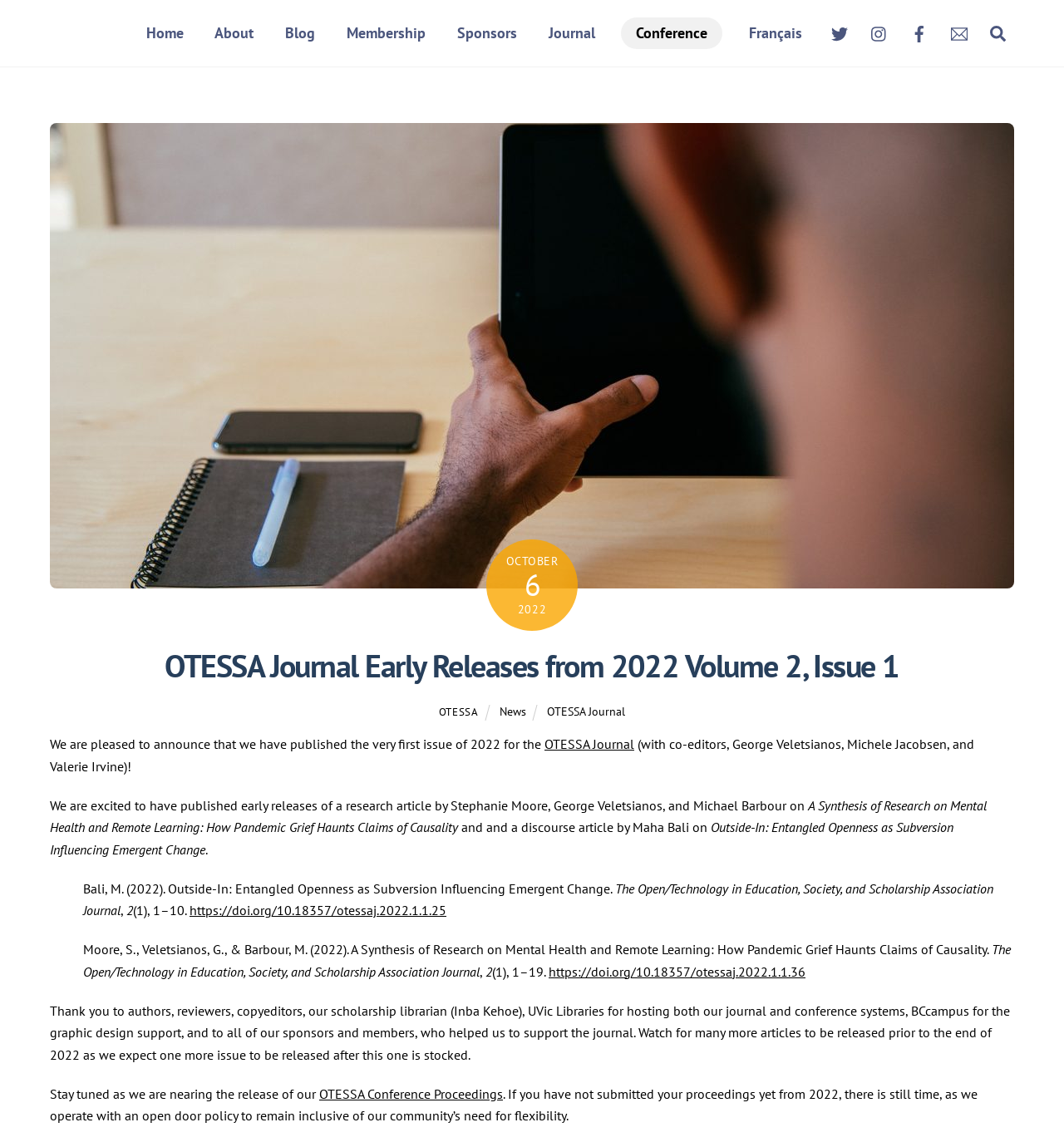Give a one-word or phrase response to the following question: How many articles are mentioned on the webpage?

2